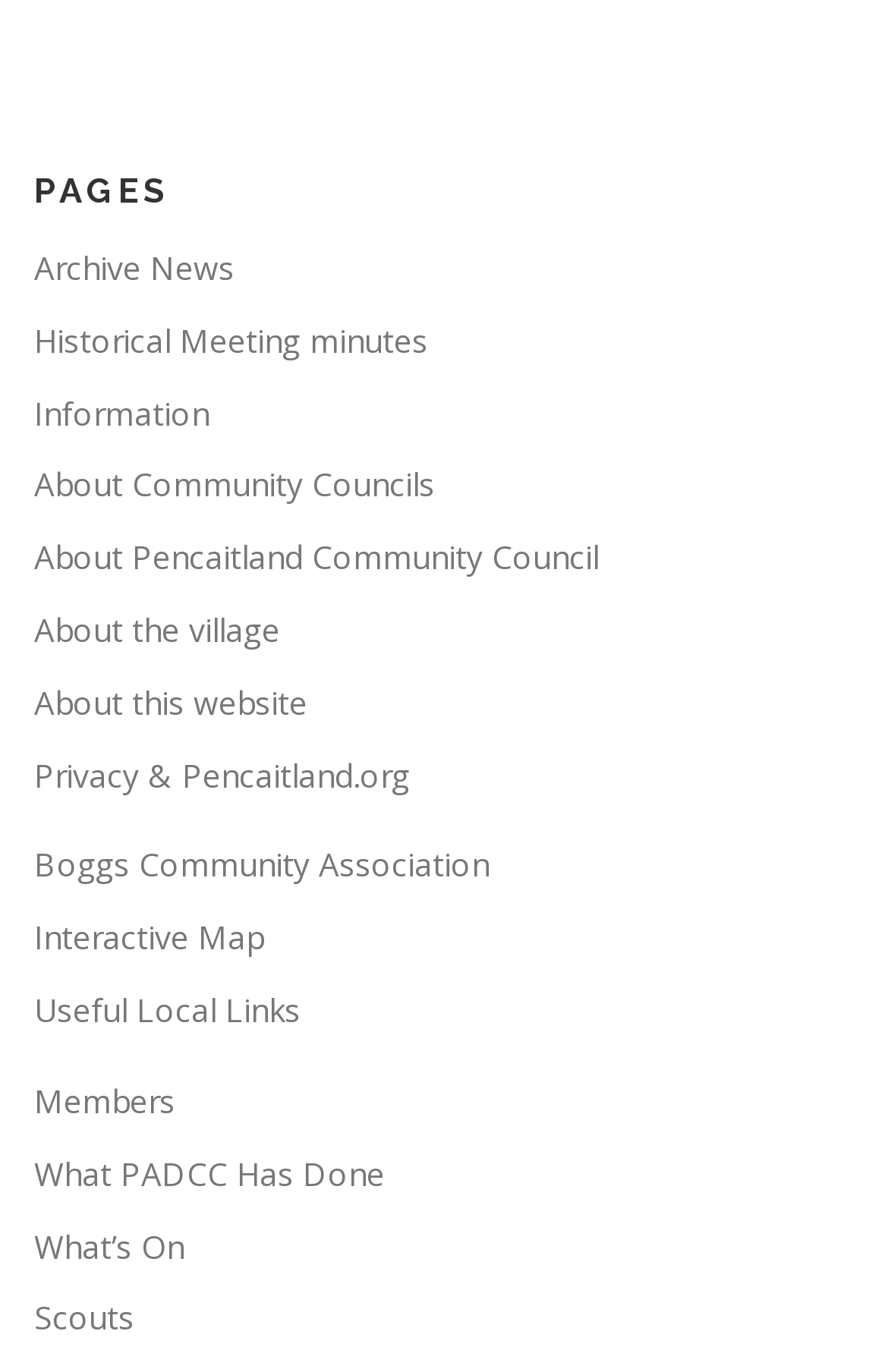Please analyze the image and provide a thorough answer to the question:
How many links are there under the 'PAGES' heading?

I counted the number of link elements under the 'PAGES' heading, starting from 'Archive News' and ending at 'Scouts', and found a total of 13 links.